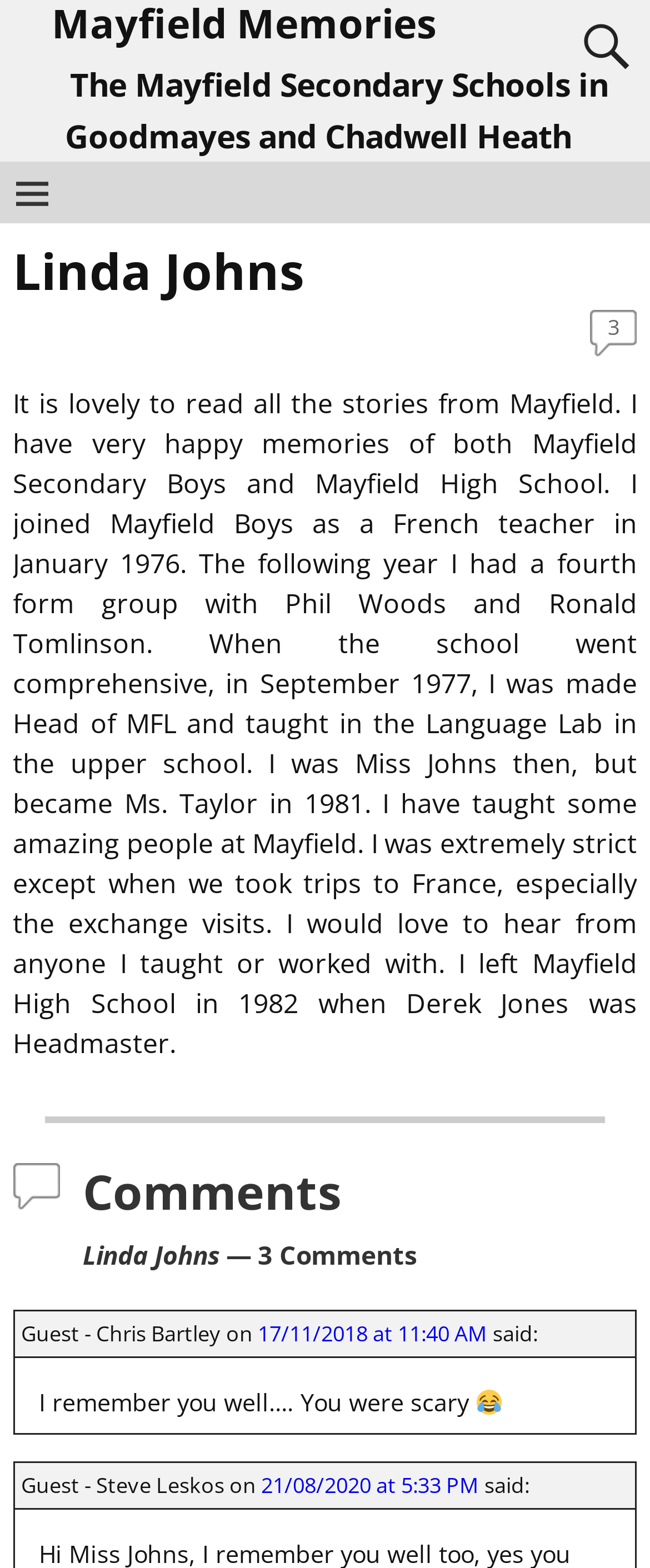Generate a thorough explanation of the webpage's elements.

The webpage is about Linda Johns and her memories of Mayfield Secondary Schools in Goodmayes and Chadwell Heath. At the top, there is a heading "Mayfield Memories" followed by a search bar on the right side. Below the heading, there is another heading that provides more context about the schools.

The main content of the webpage is an article written by Linda Johns, where she shares her happy memories of teaching at Mayfield Secondary Boys and Mayfield High School. She mentions specific events, colleagues, and students she taught, and expresses her desire to hear from anyone she taught or worked with.

Below the article, there is a separator line, followed by a section for comments. The comments section has a heading "Comments" and lists three comments from guests, including Chris Bartley and Steve Leskos, along with their respective dates and times. Each comment includes a brief message, and one of them even includes an emoticon, 😂.